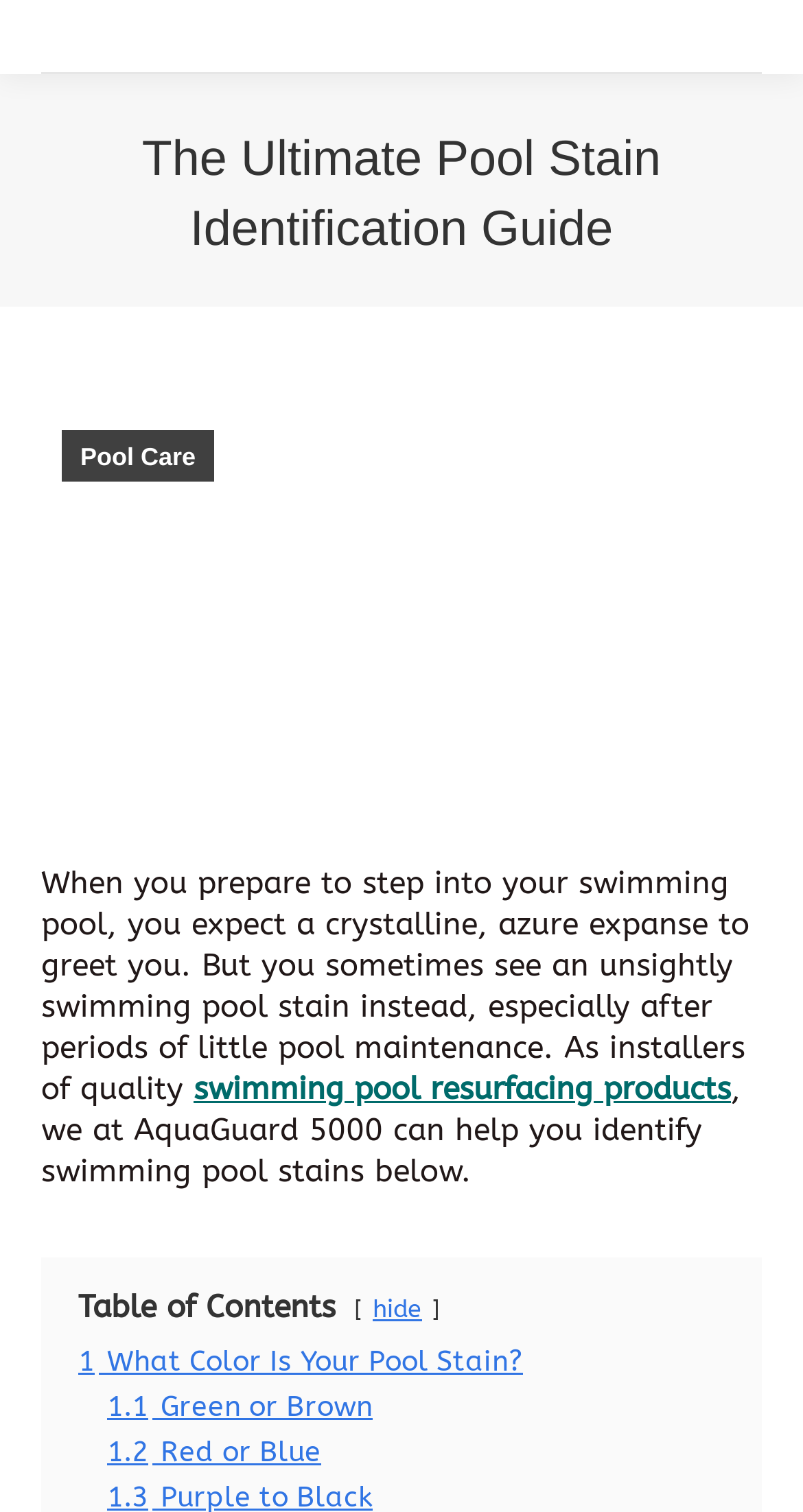How many types of pool stain colors are mentioned?
Based on the screenshot, respond with a single word or phrase.

Four